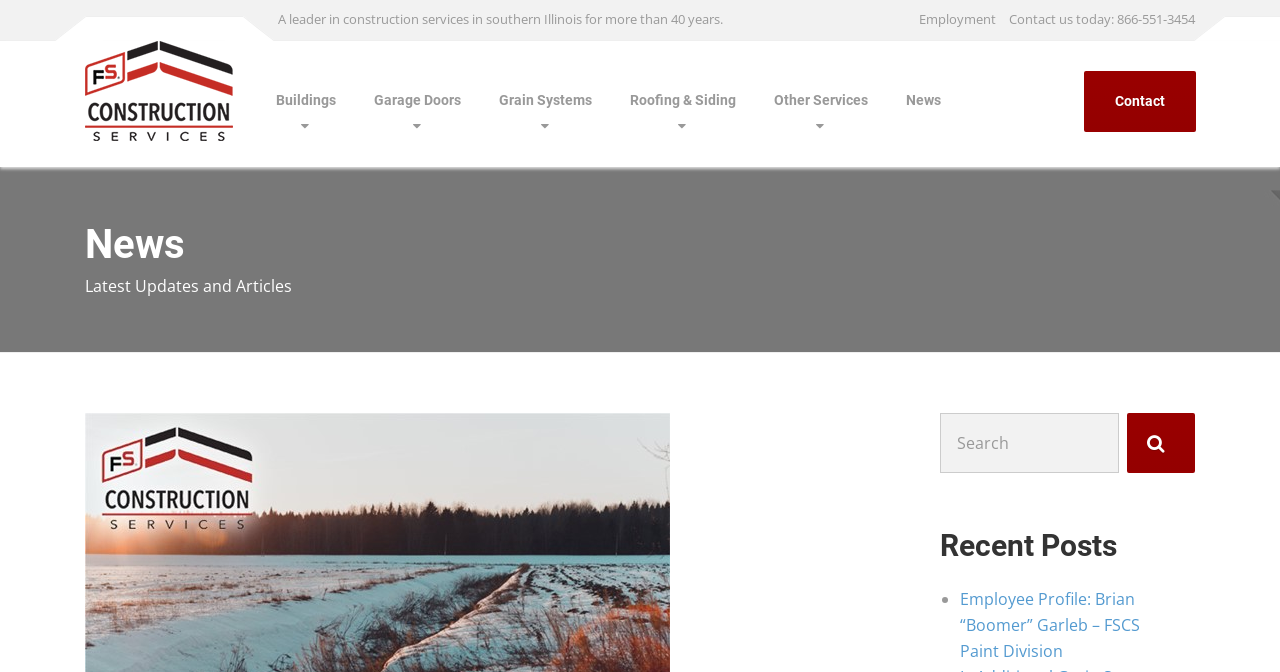Your task is to extract the text of the main heading from the webpage.

Enjoy Preseason Discounts!